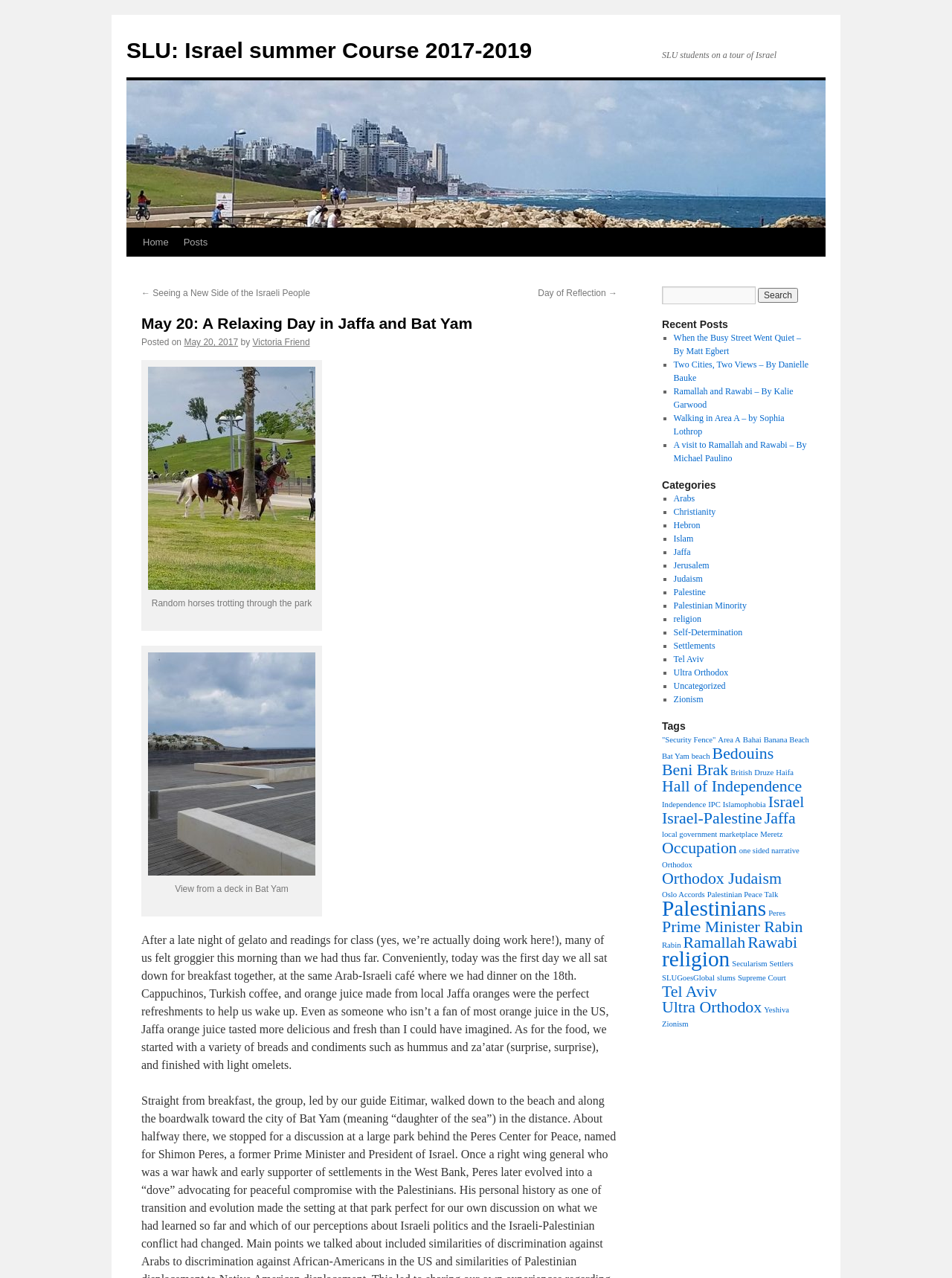Can you find and generate the webpage's heading?

May 20: A Relaxing Day in Jaffa and Bat Yam